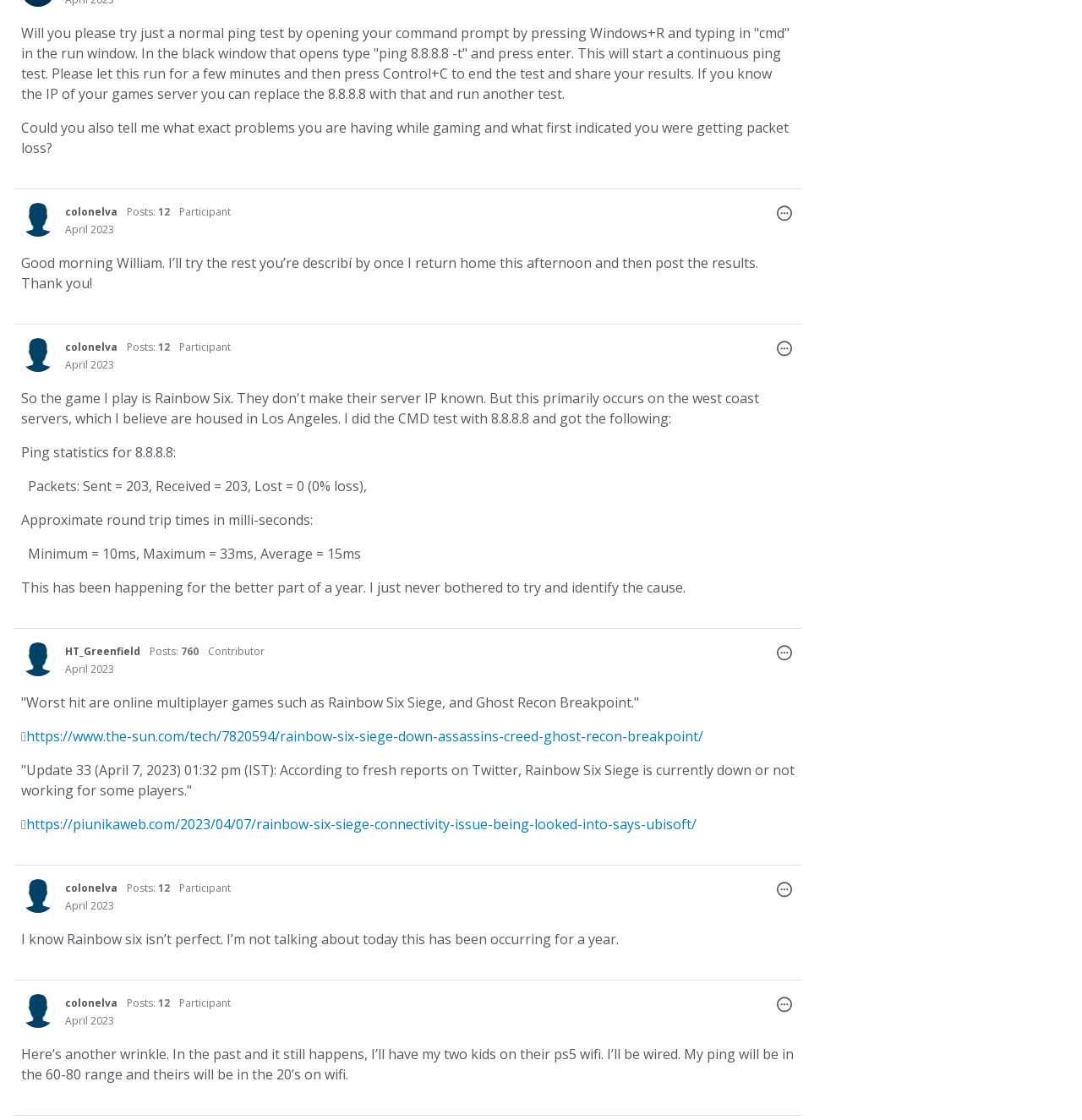Can you find the bounding box coordinates of the area I should click to execute the following instruction: "Copy page URL"?

None